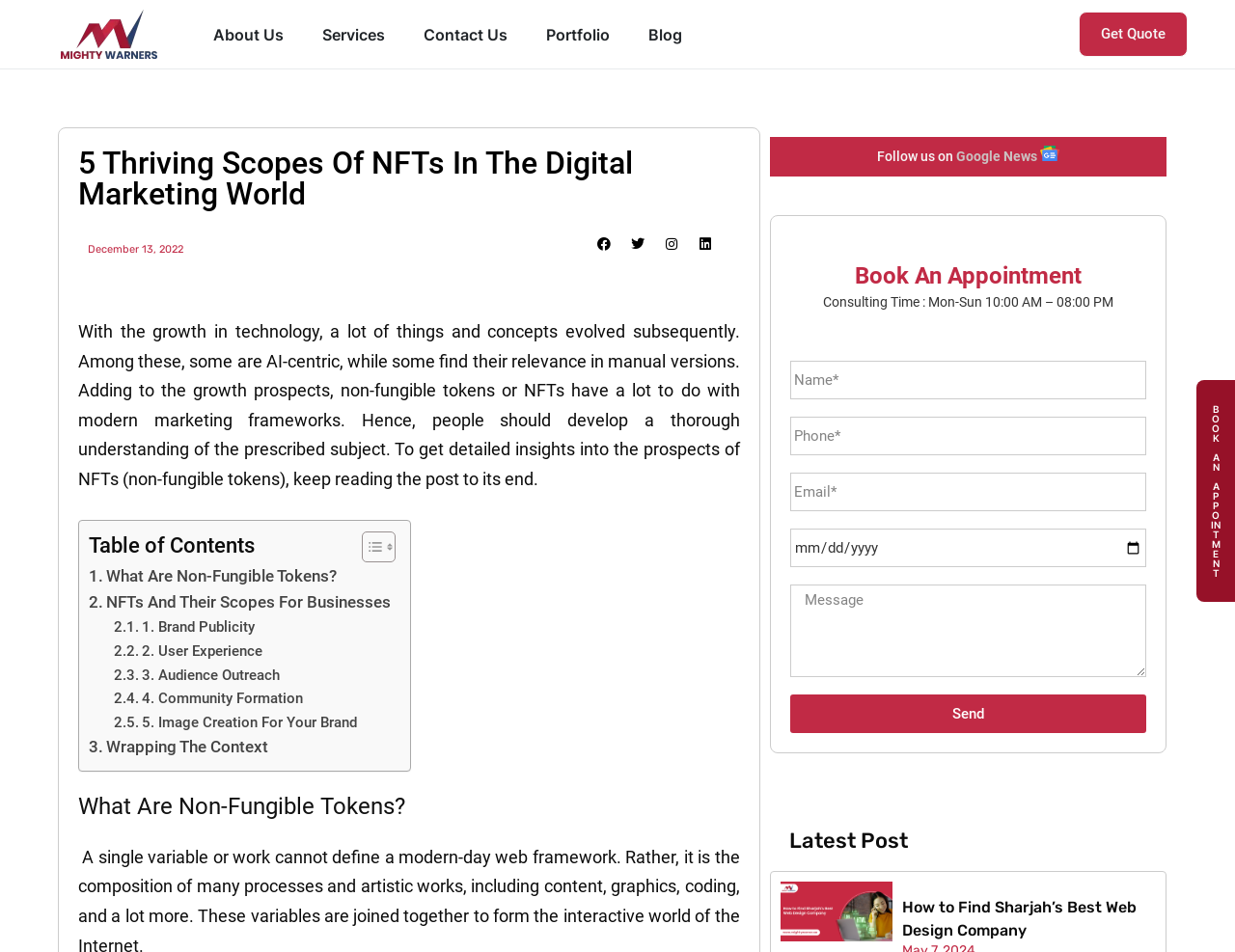Articulate a complete and detailed caption of the webpage elements.

This webpage is about non-fungible tokens (NFTs) and their applications in digital marketing. At the top left corner, there is a logo and a navigation menu with links to "About Us", "Services", "Contact Us", "Portfolio", and "Blog". On the top right corner, there is a "Get Quote" button.

The main content of the webpage is divided into sections. The first section has a heading "5 Thriving Scopes Of NFTs In The Digital Marketing World" and a brief introduction to NFTs and their relevance in modern marketing frameworks. Below this section, there is a table of contents with links to different sections of the article, including "What Are Non-Fungible Tokens?", "NFTs And Their Scopes For Businesses", and "Wrapping The Context".

The article then delves into the details of NFTs, explaining what they are and their five scopes in digital marketing, which are brand publicity, user experience, audience outreach, community formation, and image creation for a brand. Each scope is explained in a separate section with a heading and a brief description.

On the right side of the webpage, there is a section with social media links to Facebook, Twitter, Instagram, and LinkedIn. Below this section, there is a "Book An Appointment" section with a form to fill in, including fields for name, phone number, email, and date, as well as a "Send" button.

At the bottom of the webpage, there is a "Latest Post" section with a heading and an image, which links to an article titled "How to Find Sharjah's Best Web Design Company". There is also a "BOOK AN APPOINTMENT" button on the bottom right corner of the webpage.